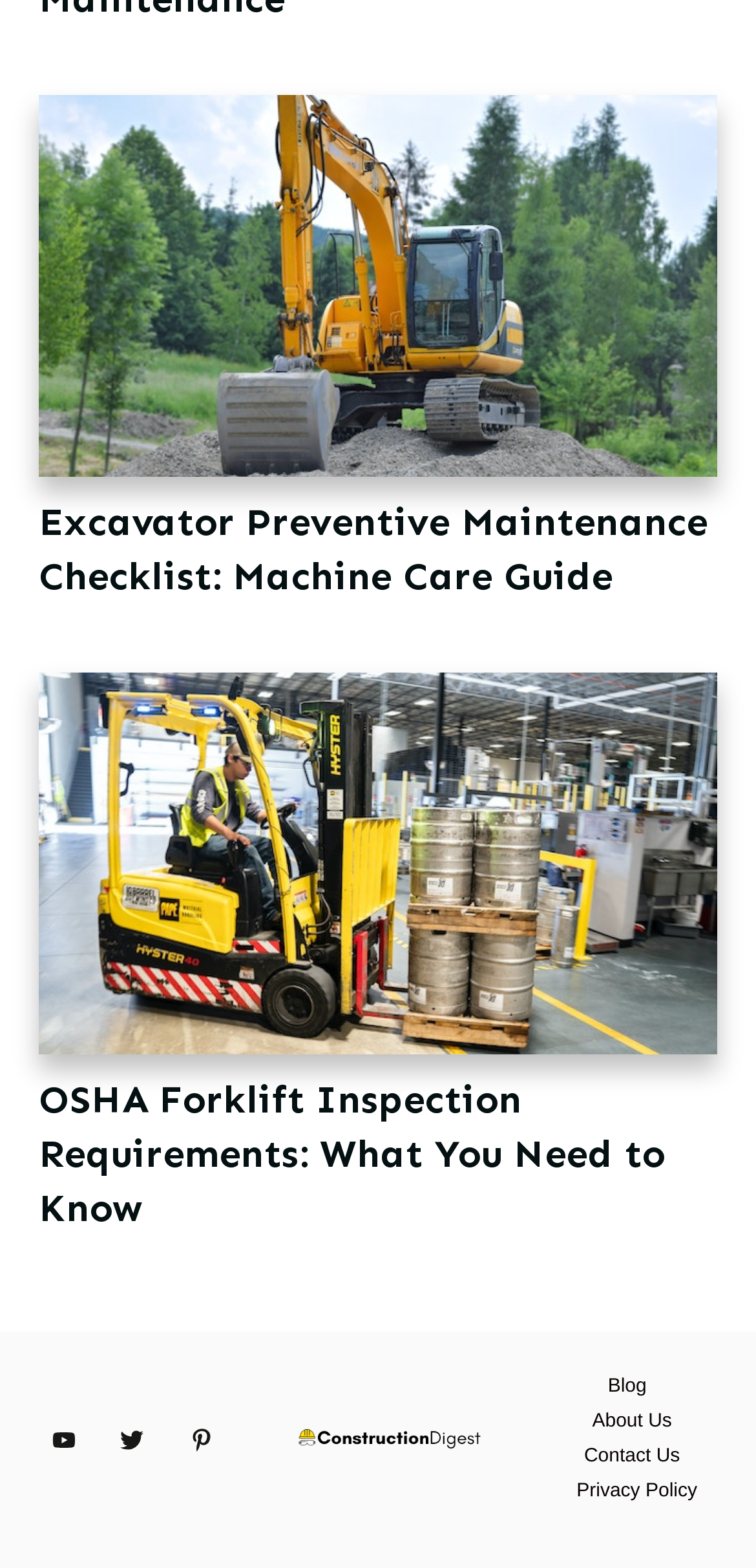Predict the bounding box of the UI element based on this description: "Privacy Policy".

[0.763, 0.943, 0.922, 0.96]